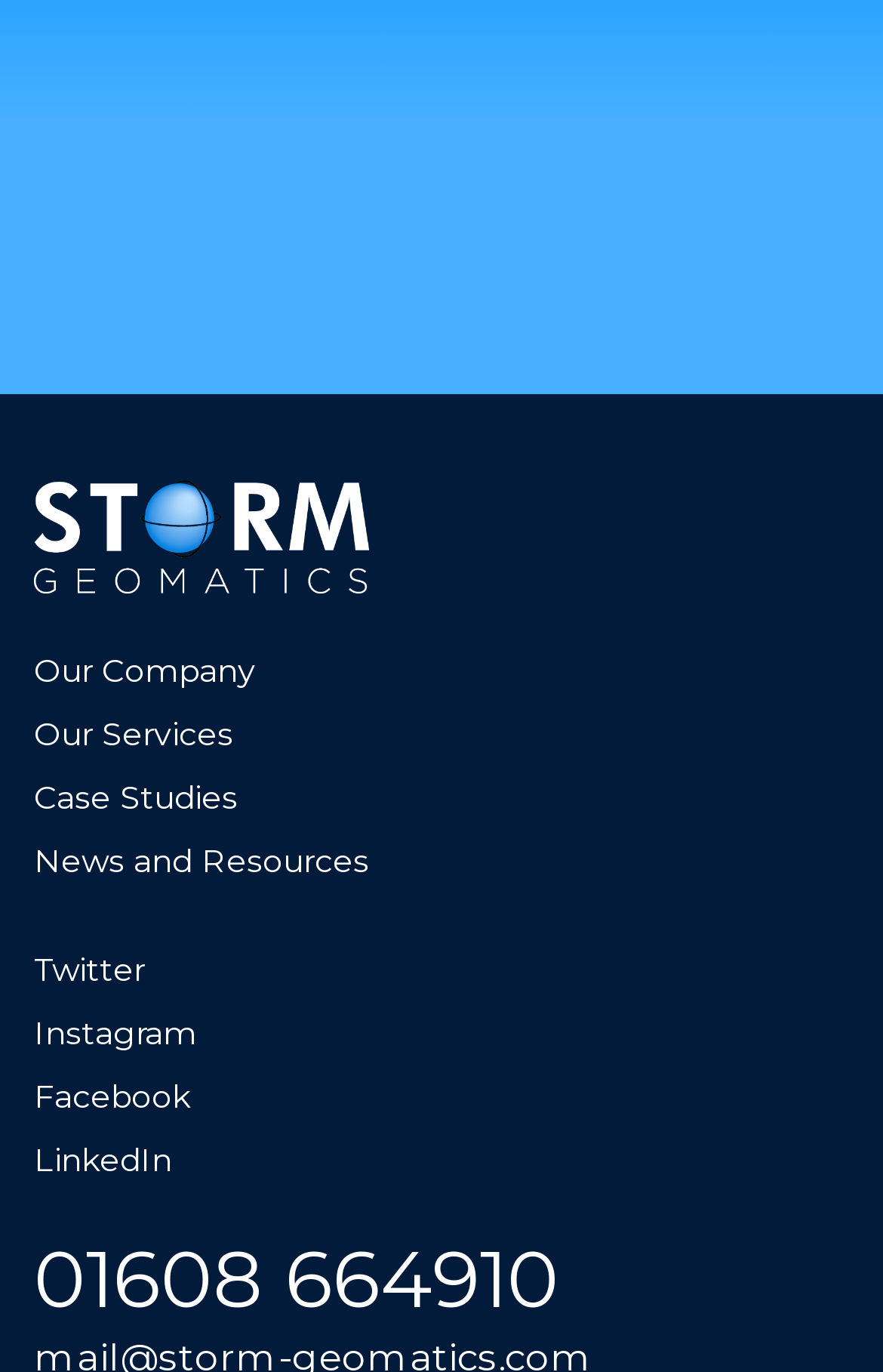How many social media links are there?
Answer the question with as much detail as possible.

There are four social media links at the bottom of the webpage, which are Twitter, Instagram, Facebook, and LinkedIn.